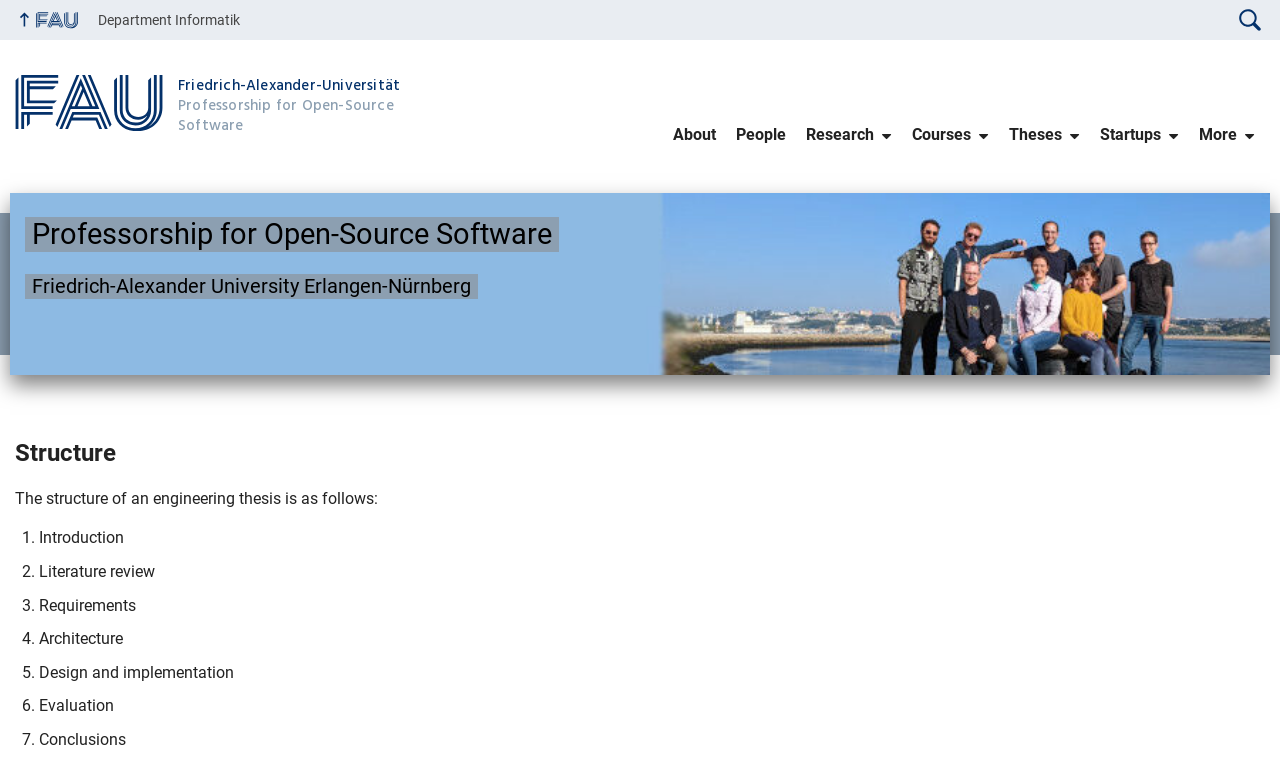Locate the bounding box of the UI element described in the following text: "Theses".

[0.78, 0.147, 0.852, 0.204]